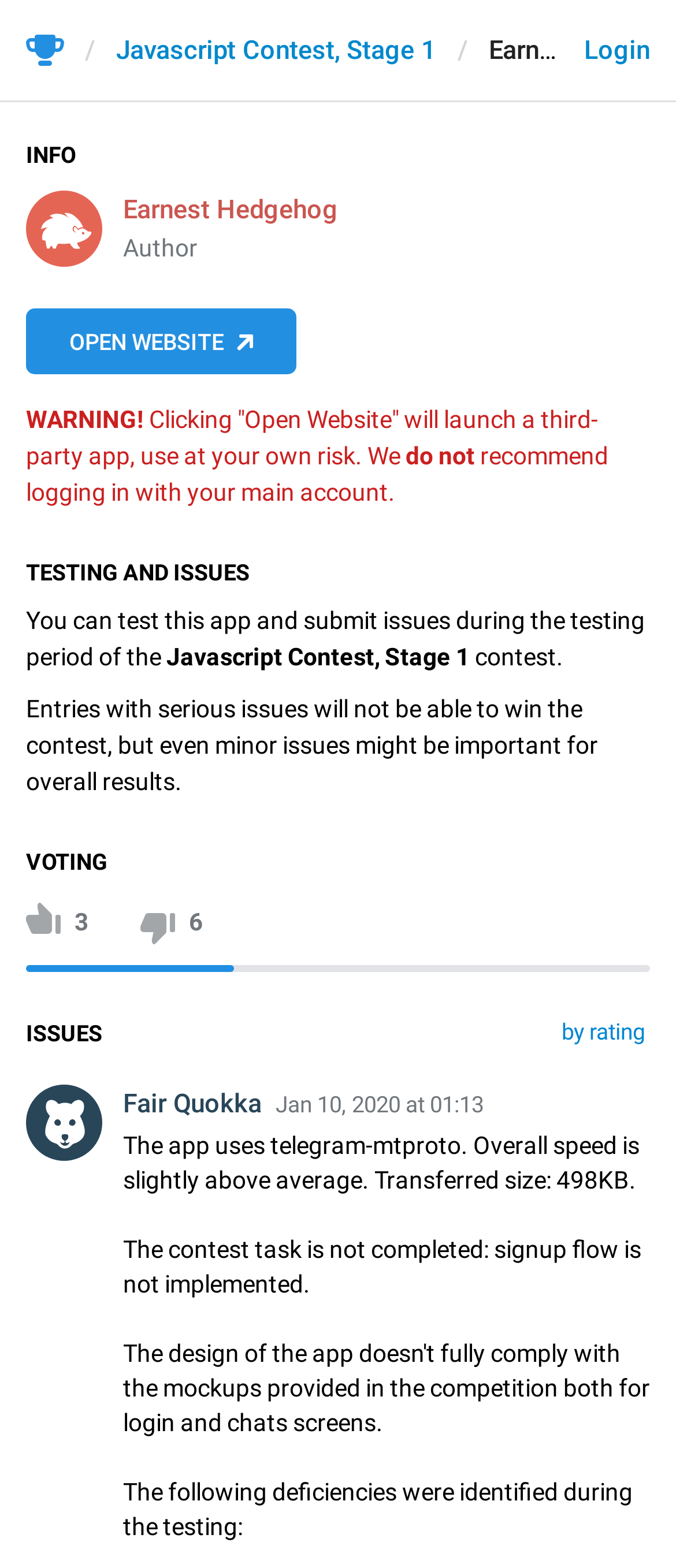Identify and provide the bounding box for the element described by: "Earnest Hedgehog".

[0.182, 0.124, 0.5, 0.144]